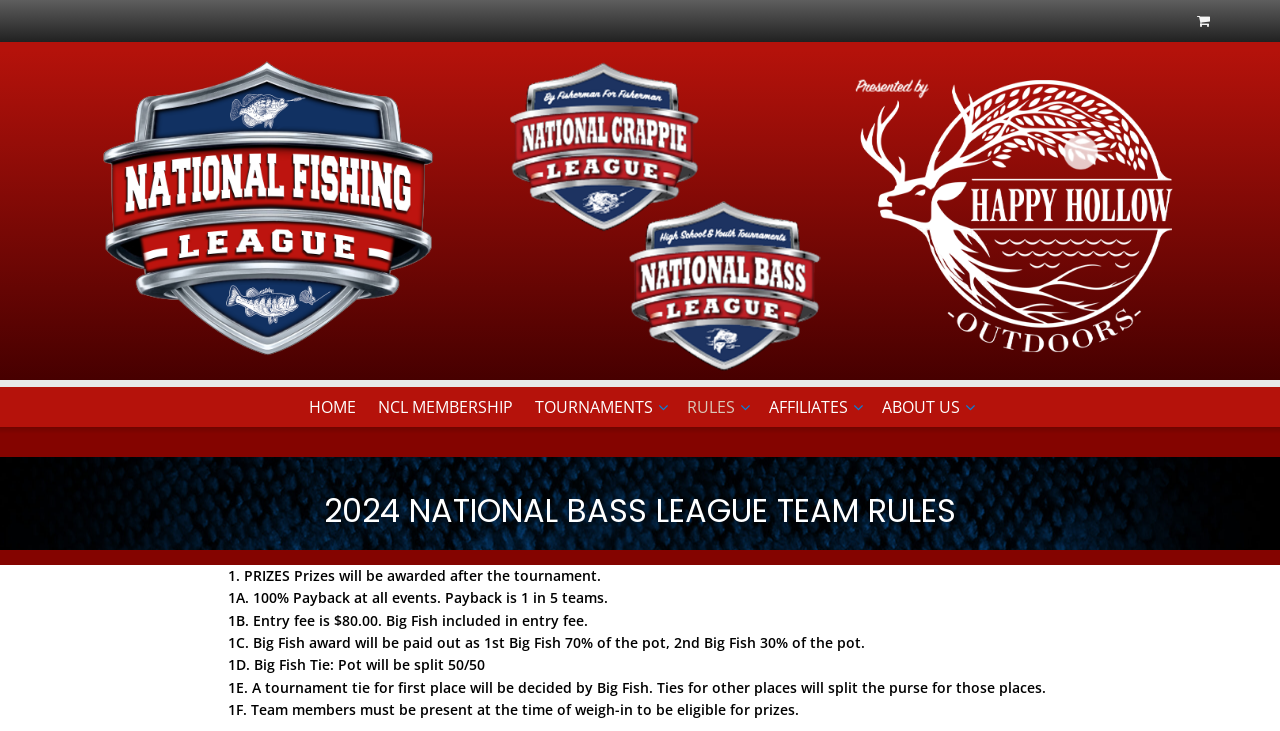Analyze the image and give a detailed response to the question:
What is required for team members to be eligible for prizes?

Team members must be present at the time of weigh-in to be eligible for prizes, as stated in the rule '1F. Team members must be present at the time of weigh-in to be eligible for prizes.'